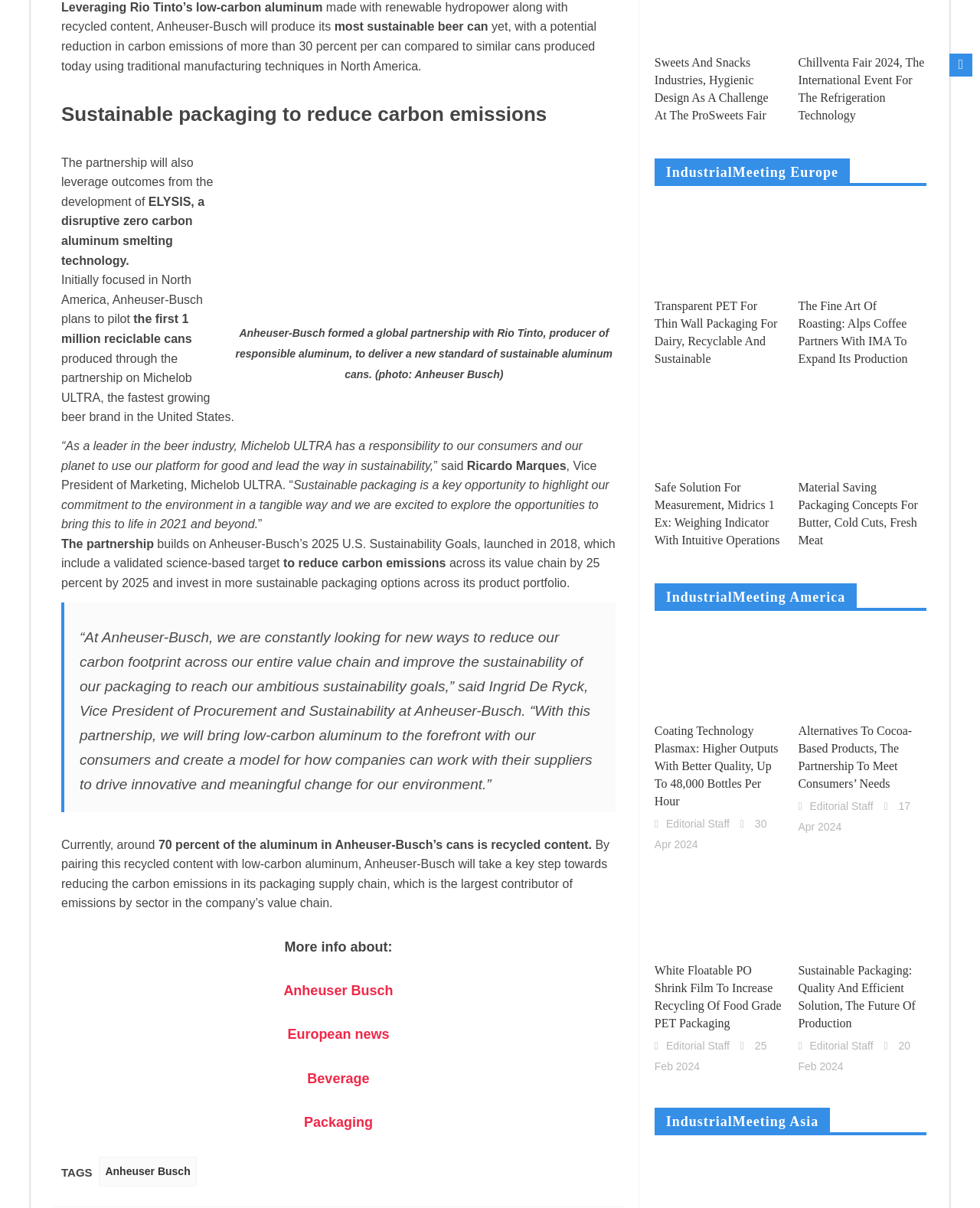Give a one-word or short phrase answer to the question: 
What is the company partnering with Rio Tinto?

Anheuser-Busch